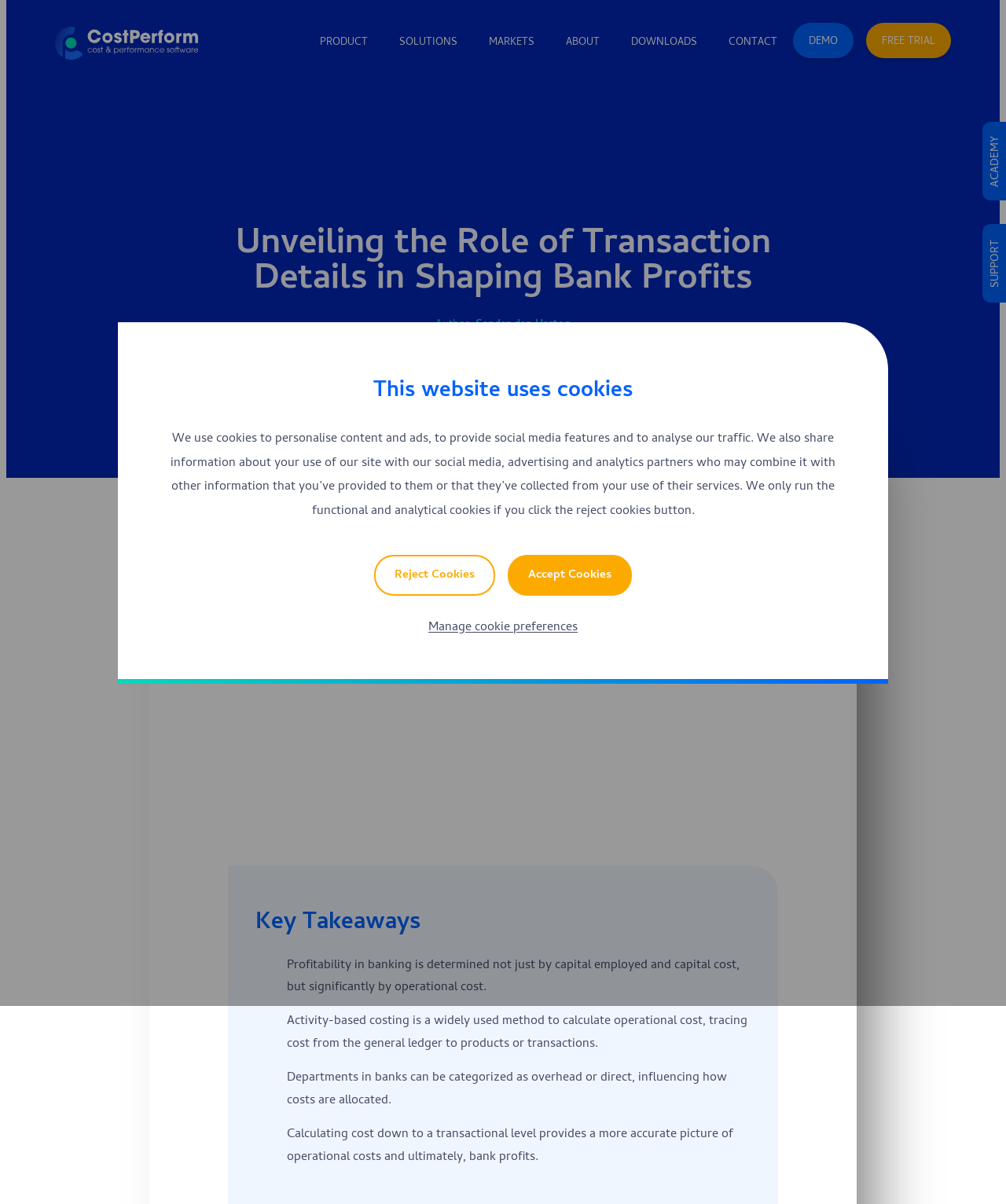Determine the bounding box coordinates of the region to click in order to accomplish the following instruction: "Share on linkedin". Provide the coordinates as four float numbers between 0 and 1, specifically [left, top, right, bottom].

[0.652, 0.374, 0.688, 0.403]